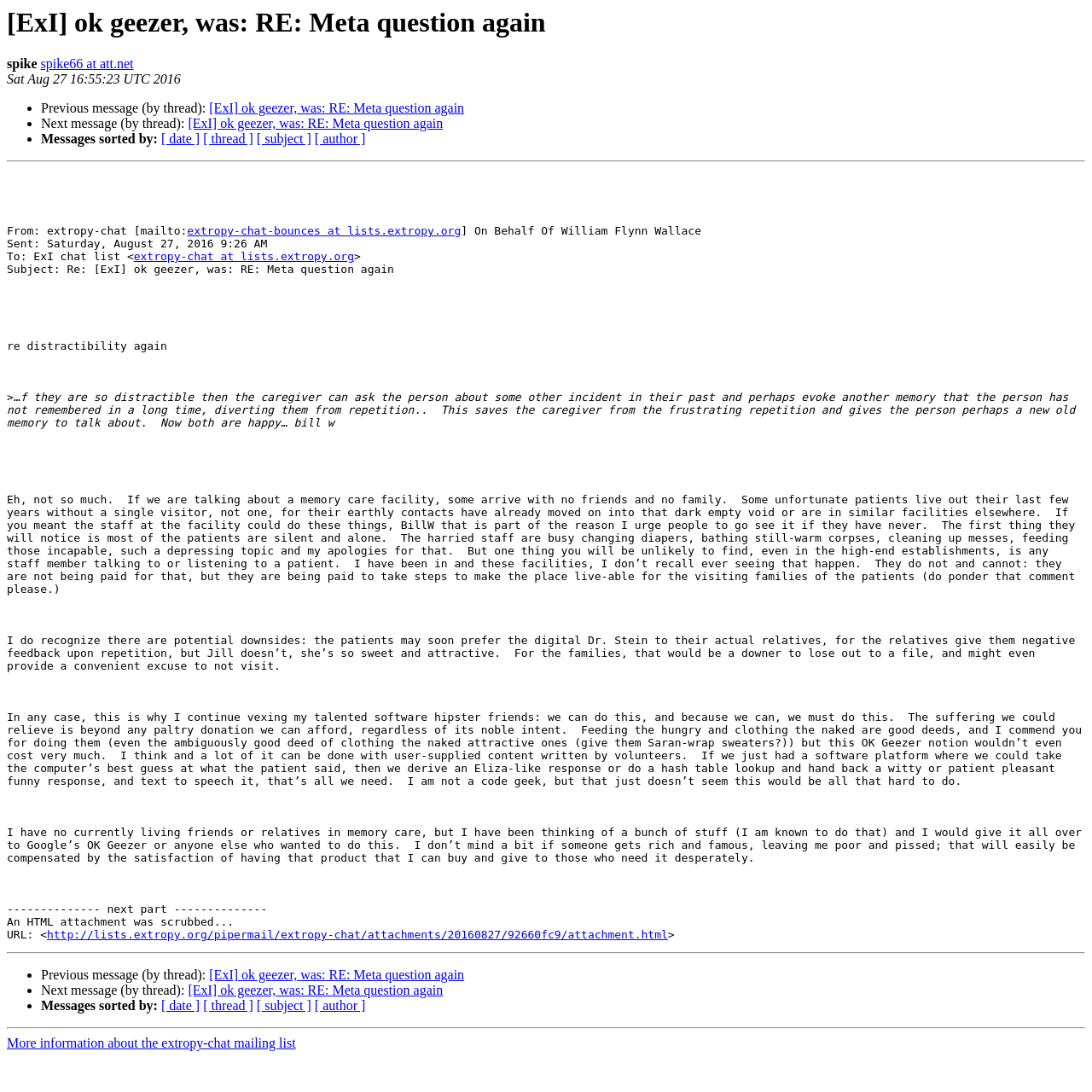Please provide the bounding box coordinates for the element that needs to be clicked to perform the instruction: "Reply to the message". The coordinates must consist of four float numbers between 0 and 1, formatted as [left, top, right, bottom].

[0.171, 0.206, 0.422, 0.218]